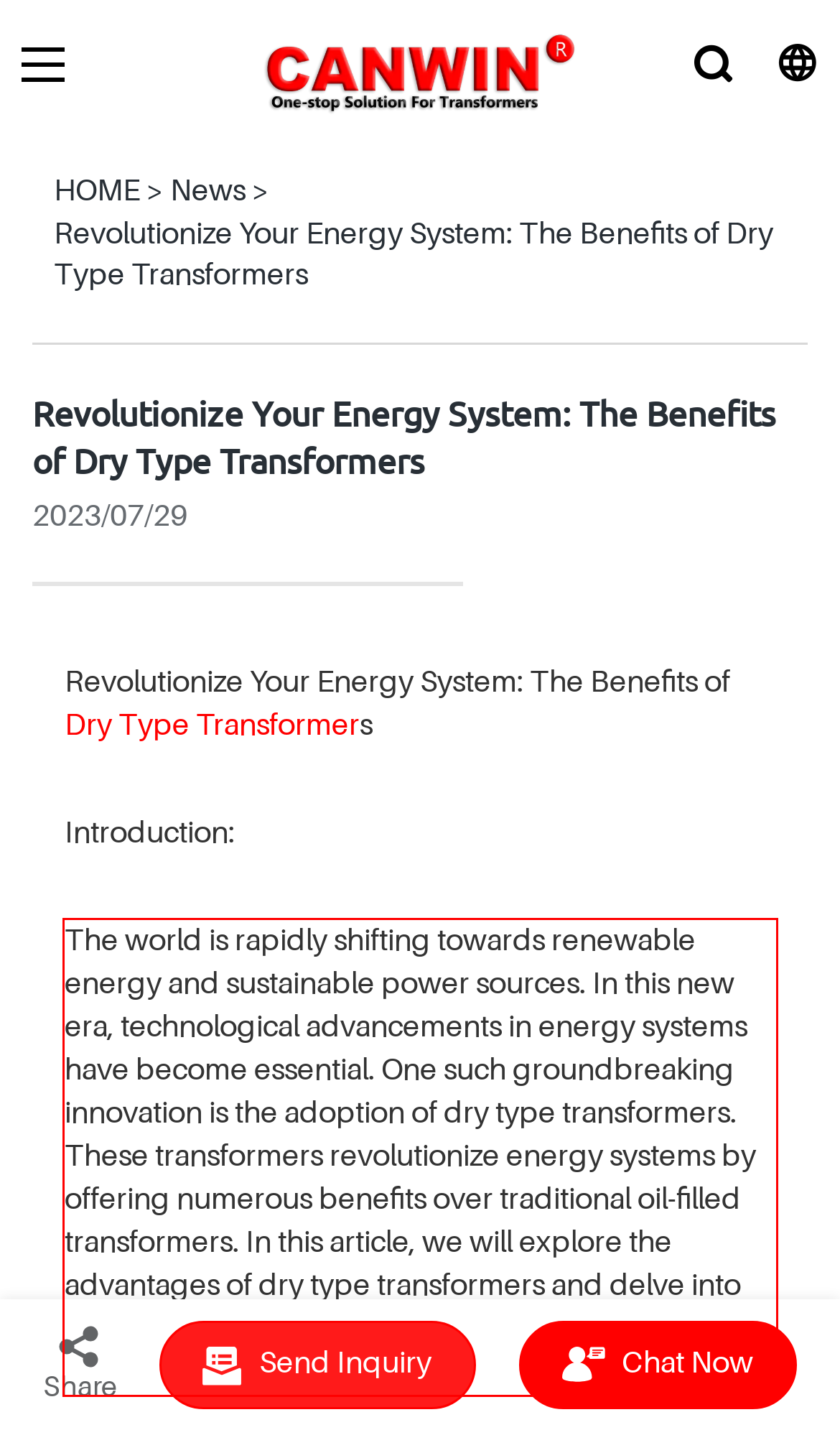Please identify the text within the red rectangular bounding box in the provided webpage screenshot.

The world is rapidly shifting towards renewable energy and sustainable power sources. In this new era, technological advancements in energy systems have become essential. One such groundbreaking innovation is the adoption of dry type transformers. These transformers revolutionize energy systems by offering numerous benefits over traditional oil-filled transformers. In this article, we will explore the advantages of dry type transformers and delve into the reasons why they can completely transform your energy system.